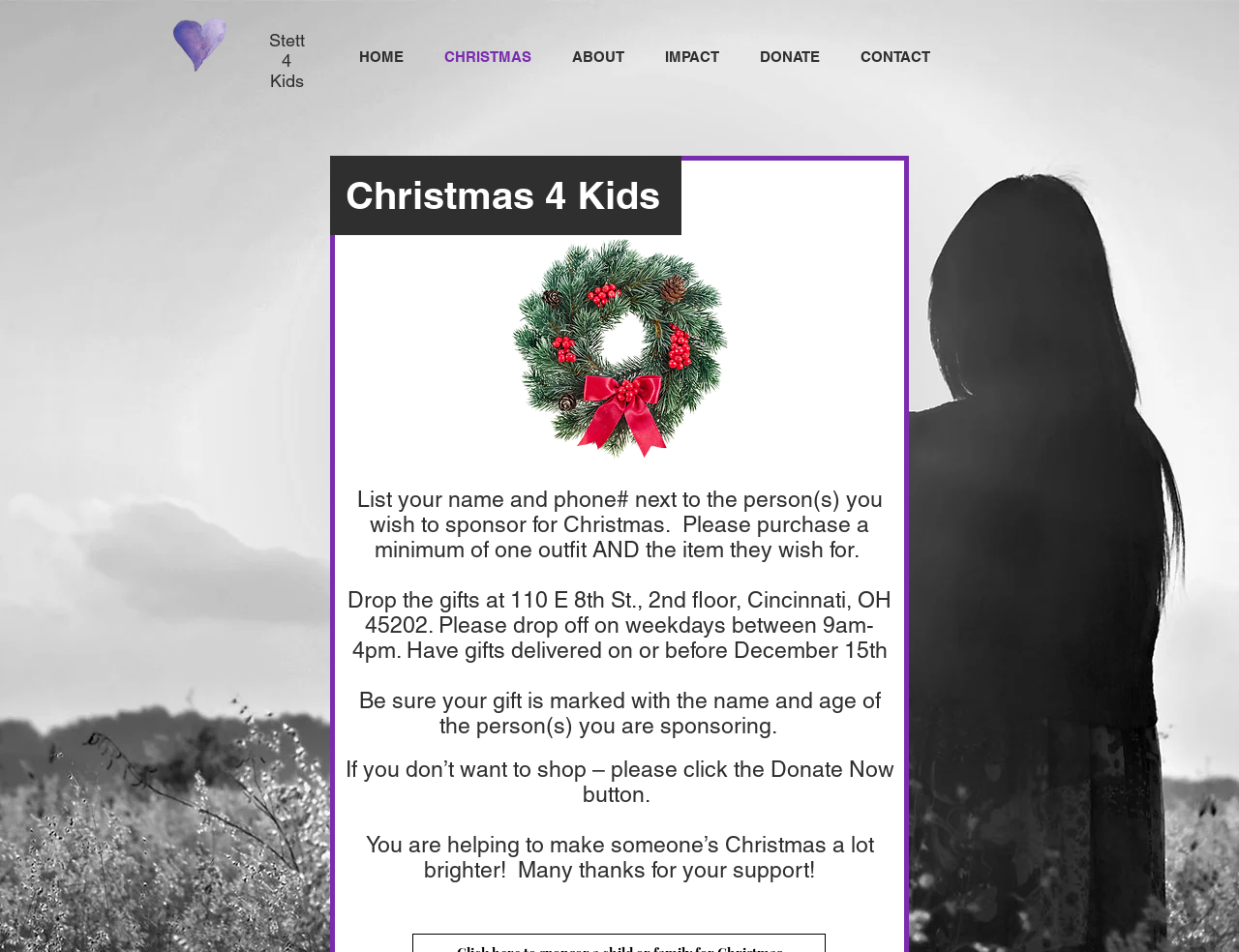Find the UI element described as: "CONTACT" and predict its bounding box coordinates. Ensure the coordinates are four float numbers between 0 and 1, [left, top, right, bottom].

[0.678, 0.047, 0.767, 0.073]